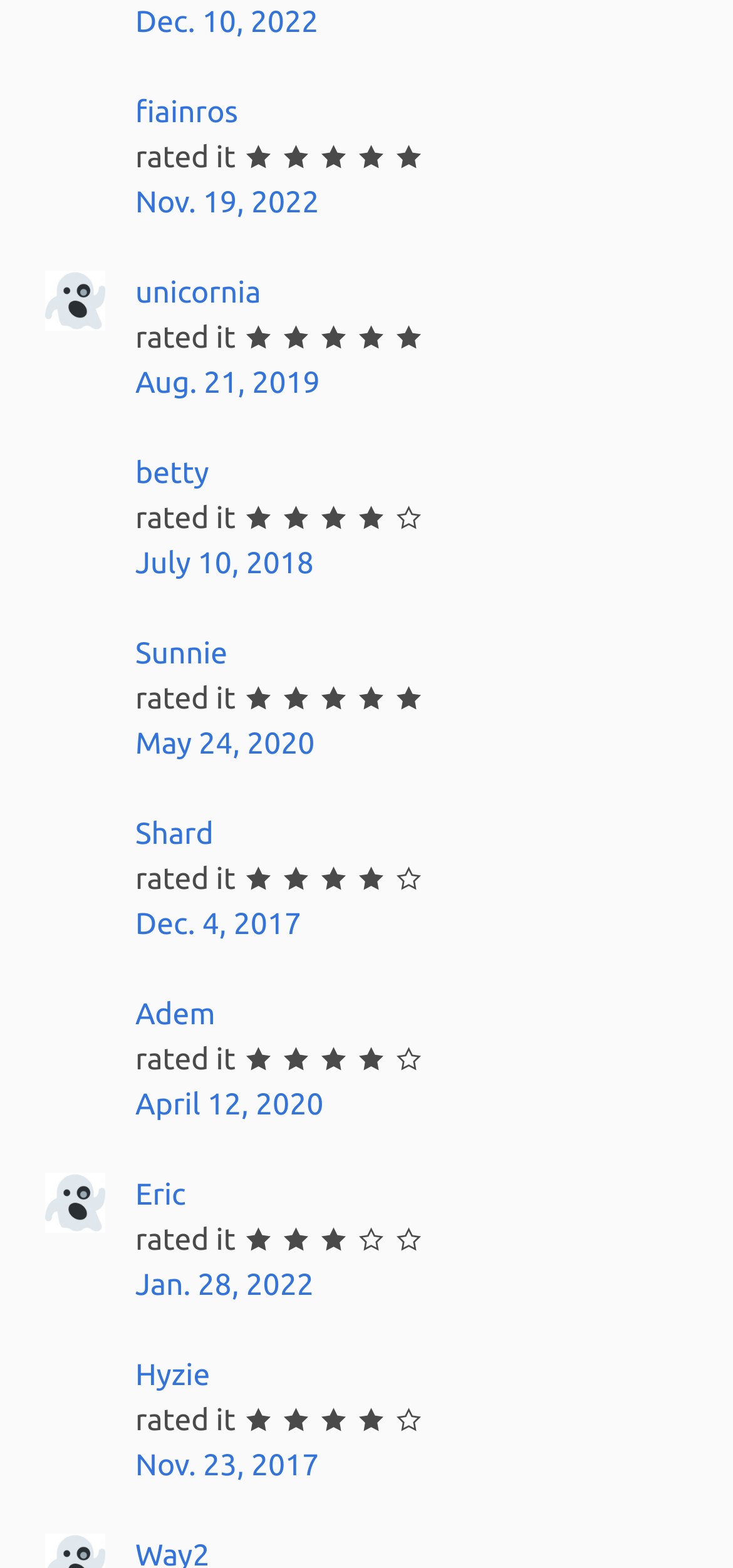Please find the bounding box coordinates of the element that must be clicked to perform the given instruction: "check unicornia's rating". The coordinates should be four float numbers from 0 to 1, i.e., [left, top, right, bottom].

[0.332, 0.205, 0.455, 0.227]